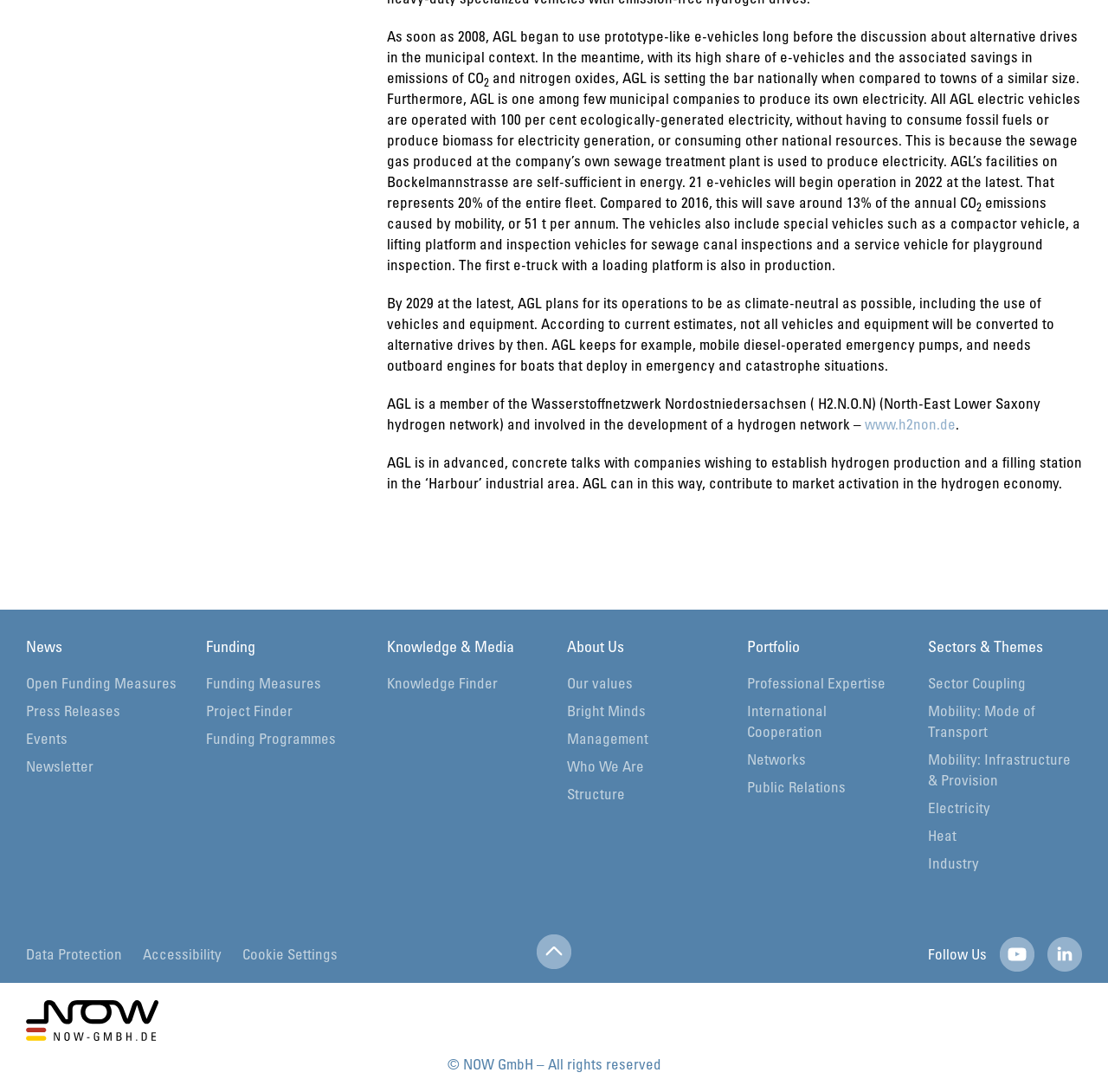Show the bounding box coordinates of the region that should be clicked to follow the instruction: "Download Images."

None